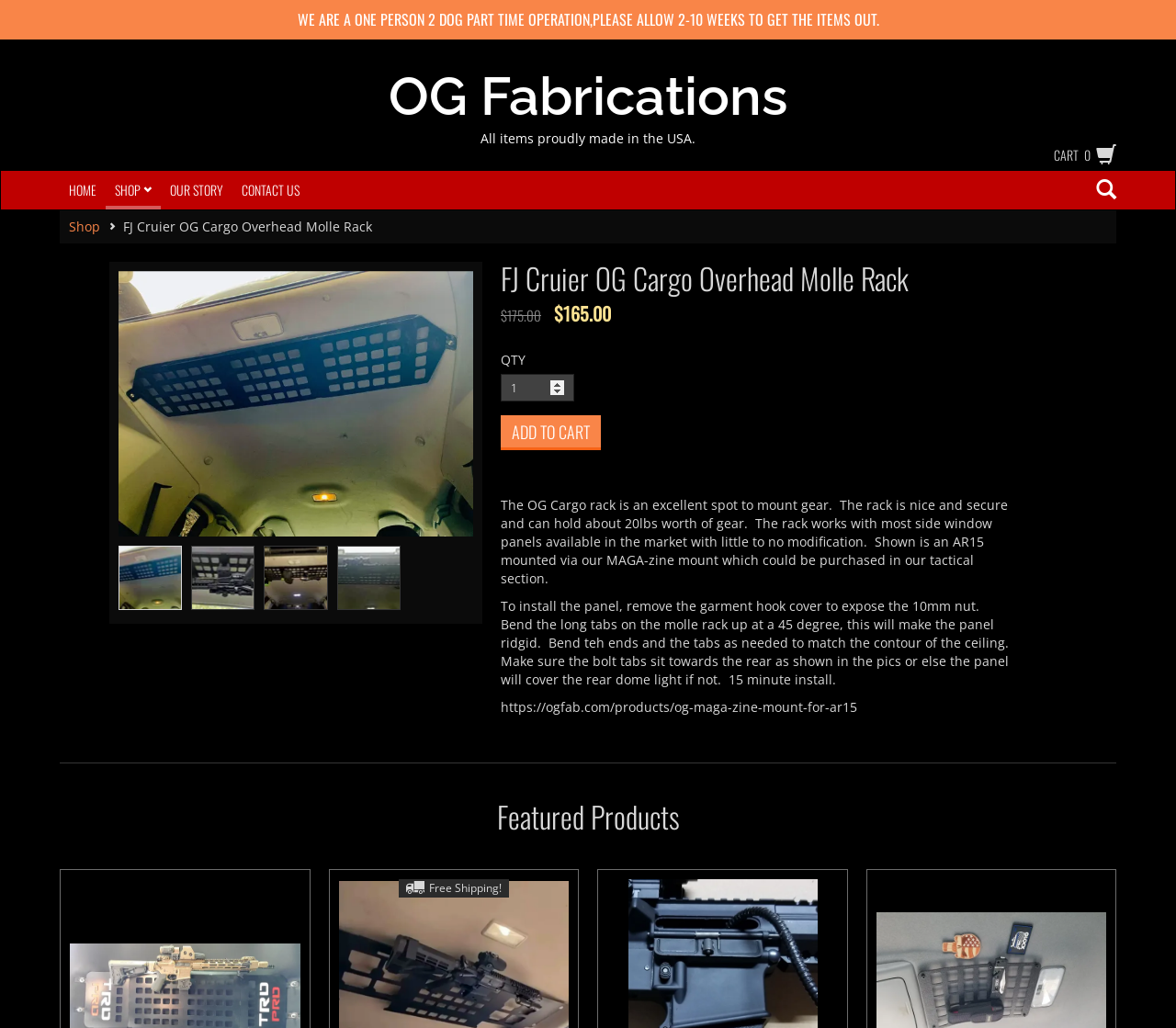What is the price of the FJ Cruier OG Cargo Overhead Molle Rack?
Provide a detailed and well-explained answer to the question.

The price of the FJ Cruier OG Cargo Overhead Molle Rack can be found in the product description section, where it is listed as '$175.00'.